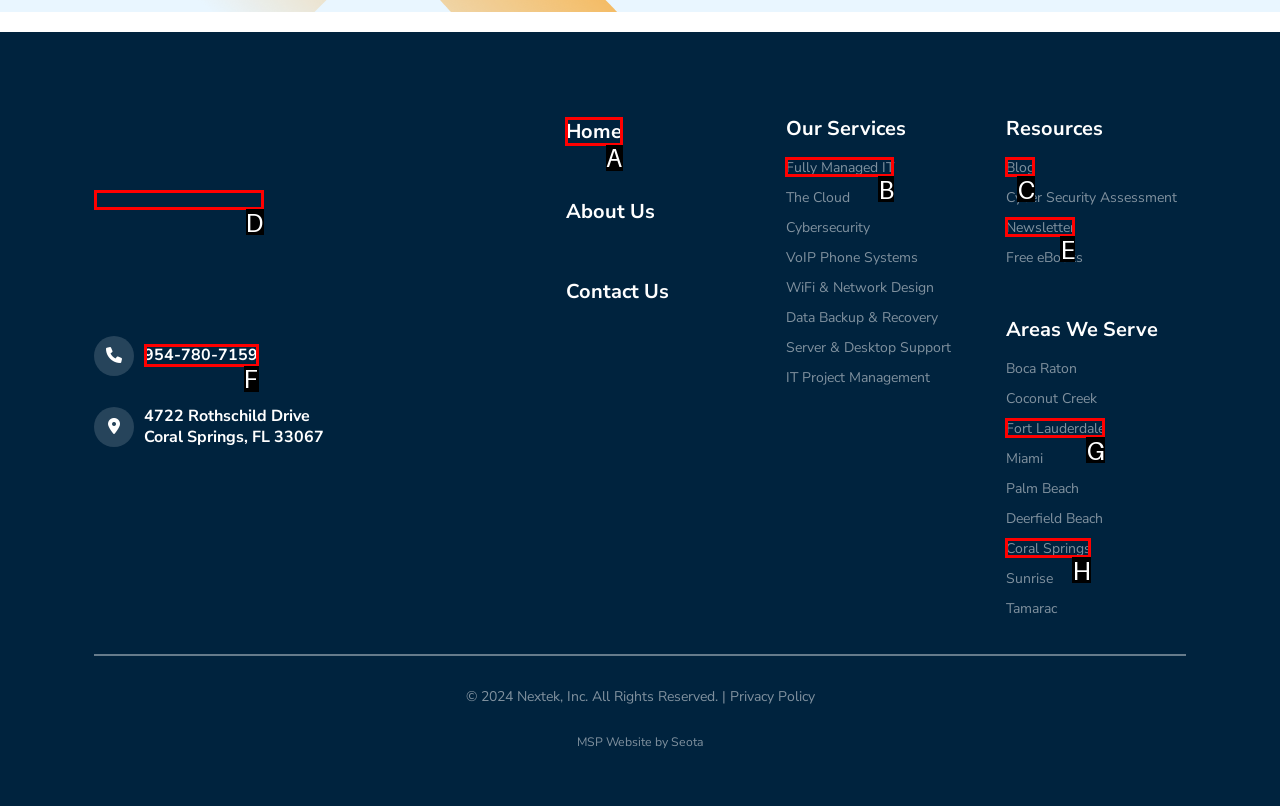Tell me the letter of the UI element to click in order to accomplish the following task: Visit Home page
Answer with the letter of the chosen option from the given choices directly.

A